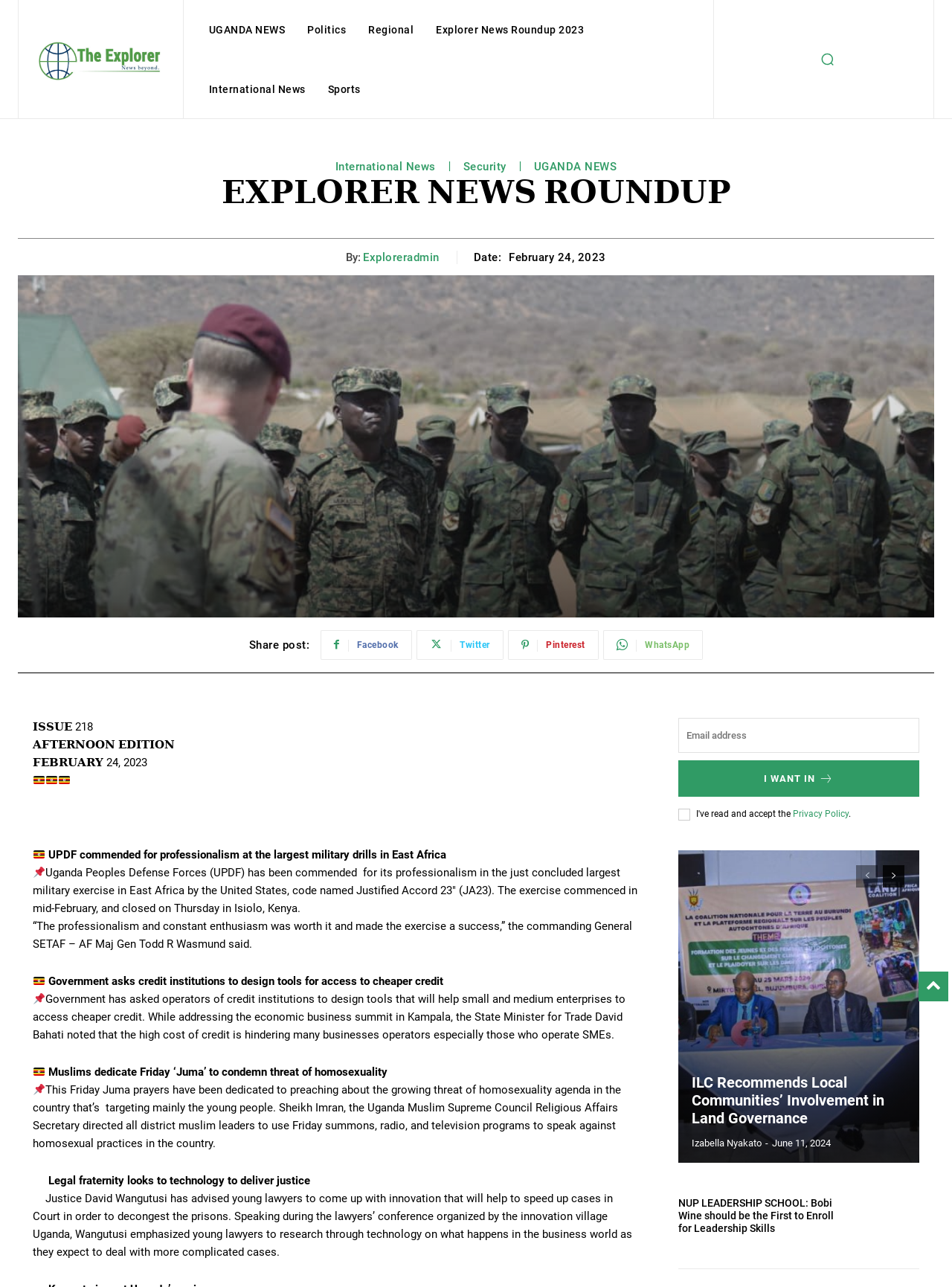Locate the UI element described as follows: "UGANDA NEWS". Return the bounding box coordinates as four float numbers between 0 and 1 in the order [left, top, right, bottom].

[0.212, 0.0, 0.307, 0.046]